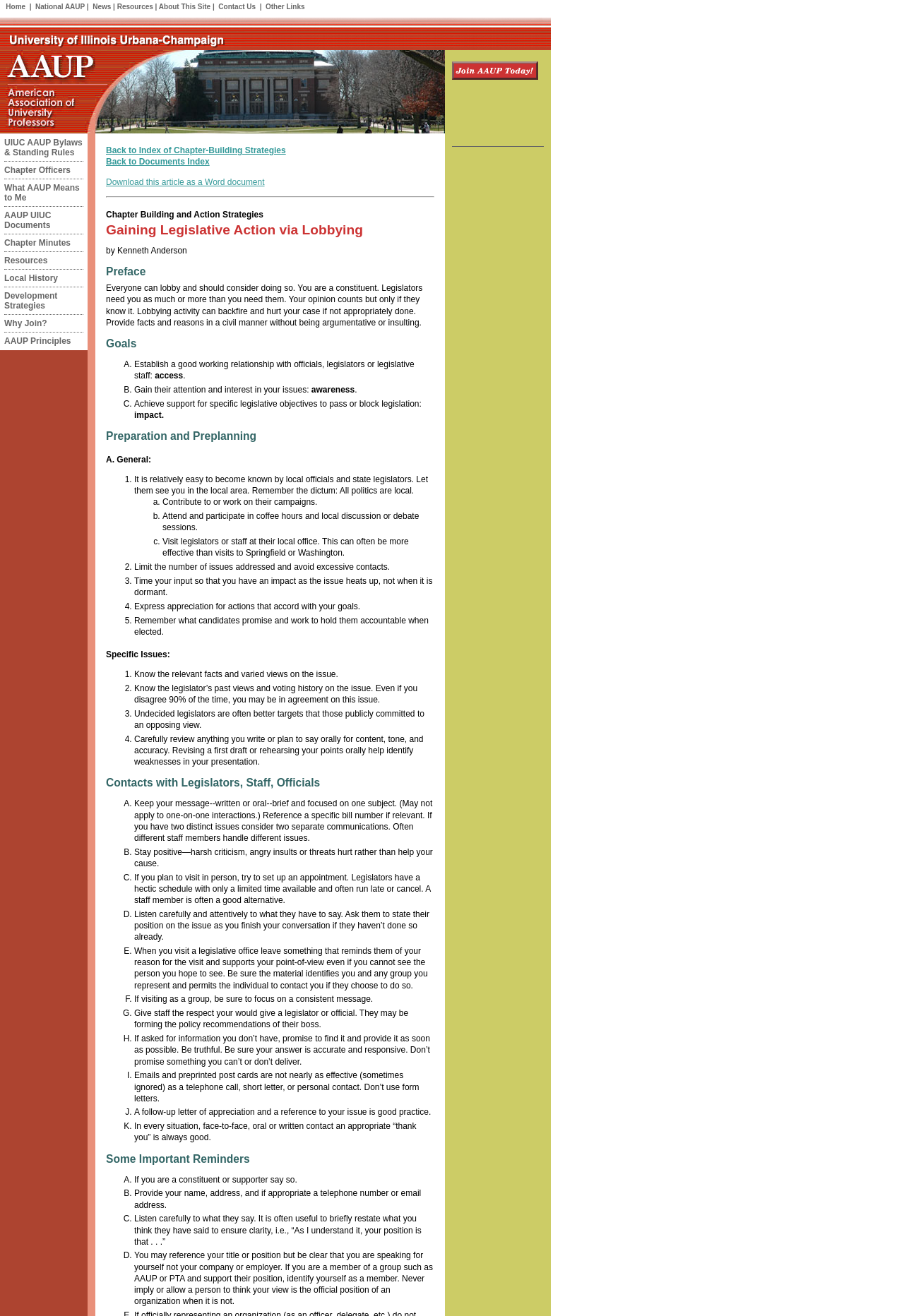Give a detailed account of the webpage, highlighting key information.

The webpage is about the University of Illinois AAUP (American Association of University Professors) chapter. At the top, there is a navigation menu with links to various pages, including Home, National AAUP, News, Resources, About This Site, Contact Us, and Other Links. 

Below the navigation menu, there is a large image that spans most of the width of the page. To the left of the image, there are several links to important pages, including the chapter's bylaws and standing rules, chapter officers, and local history.

The main content of the page is divided into several sections, each with a heading. The first section is about chapter building and action strategies, and it provides an introduction to the topic. The second section is about gaining legislative action via lobbying, and it includes a preface, goals, and preparation and preplanning strategies. 

The page also includes a list of specific issues to consider when lobbying, such as knowing the relevant facts and varied views on the issue, knowing the legislator's past views and voting history, and targeting undecided legislators. Additionally, there are tips for contacts with legislators, staff, and officials, including keeping messages brief and focused, staying positive, and avoiding harsh criticism or insults.

Throughout the page, there are several headings, links, and lists, which are organized in a clear and logical manner. The text is dense and informative, suggesting that the page is intended for readers who are interested in learning about the AAUP chapter and its activities.